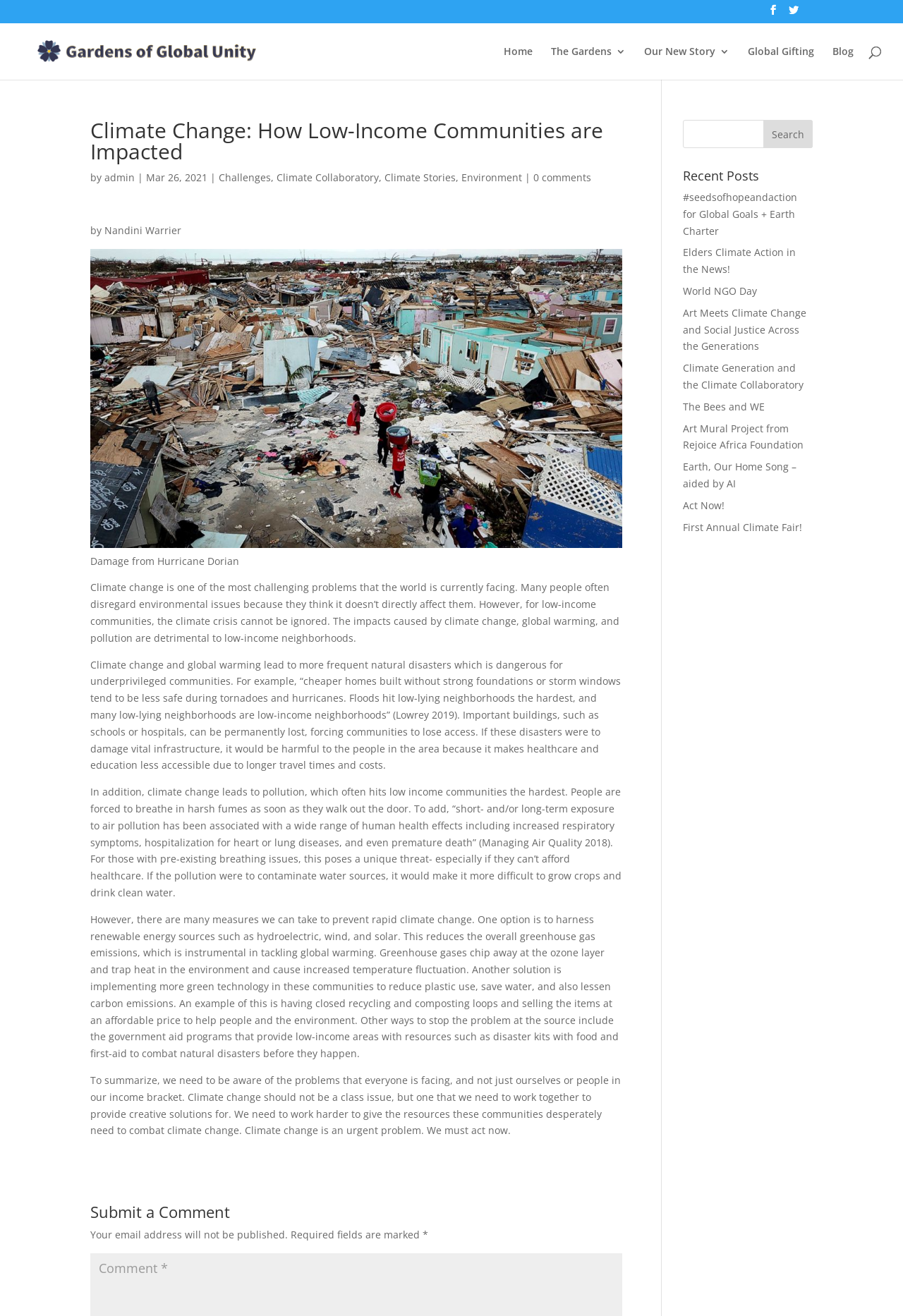Could you provide the bounding box coordinates for the portion of the screen to click to complete this instruction: "Submit a comment"?

[0.1, 0.915, 0.689, 0.932]